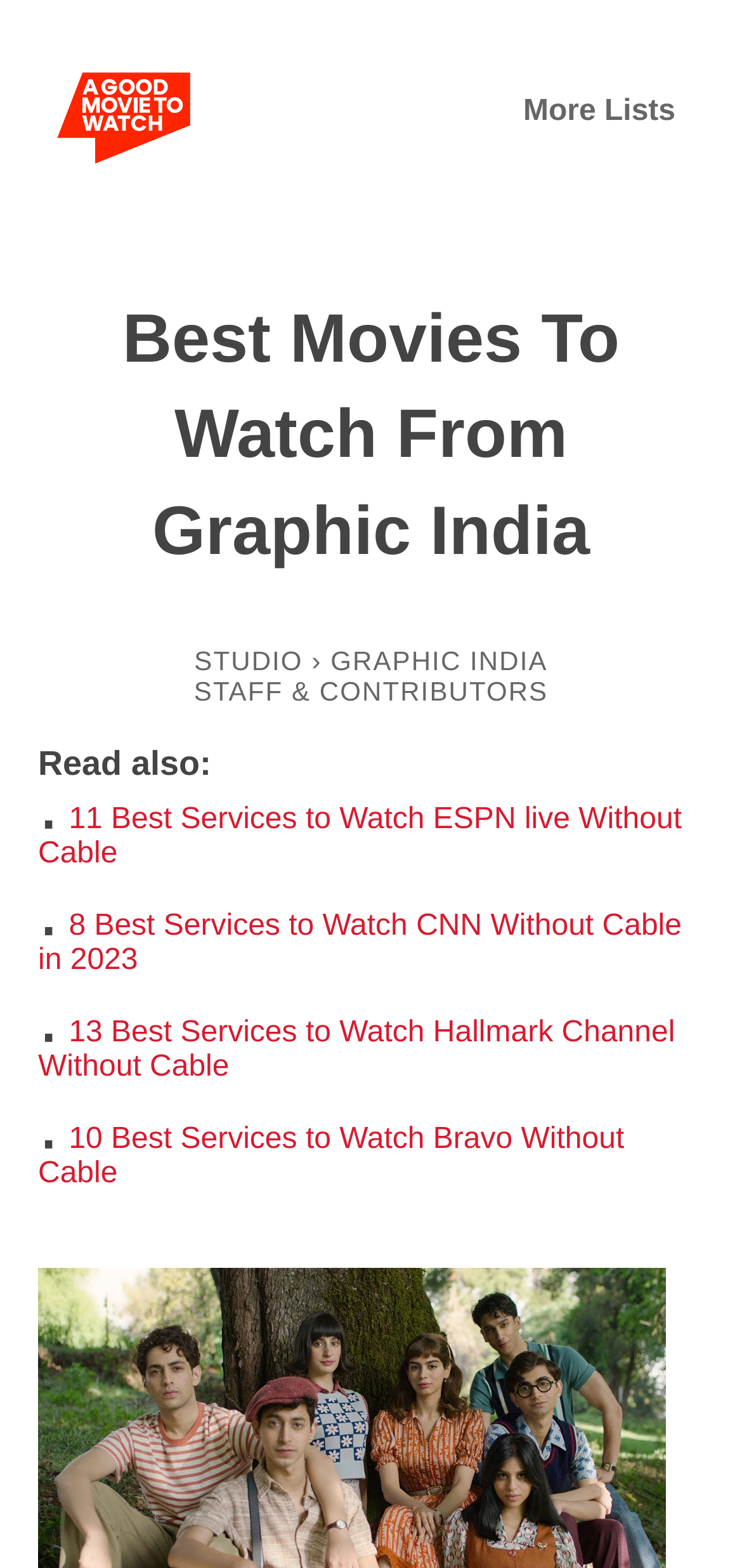Find the bounding box coordinates of the element's region that should be clicked in order to follow the given instruction: "access August 2021". The coordinates should consist of four float numbers between 0 and 1, i.e., [left, top, right, bottom].

None